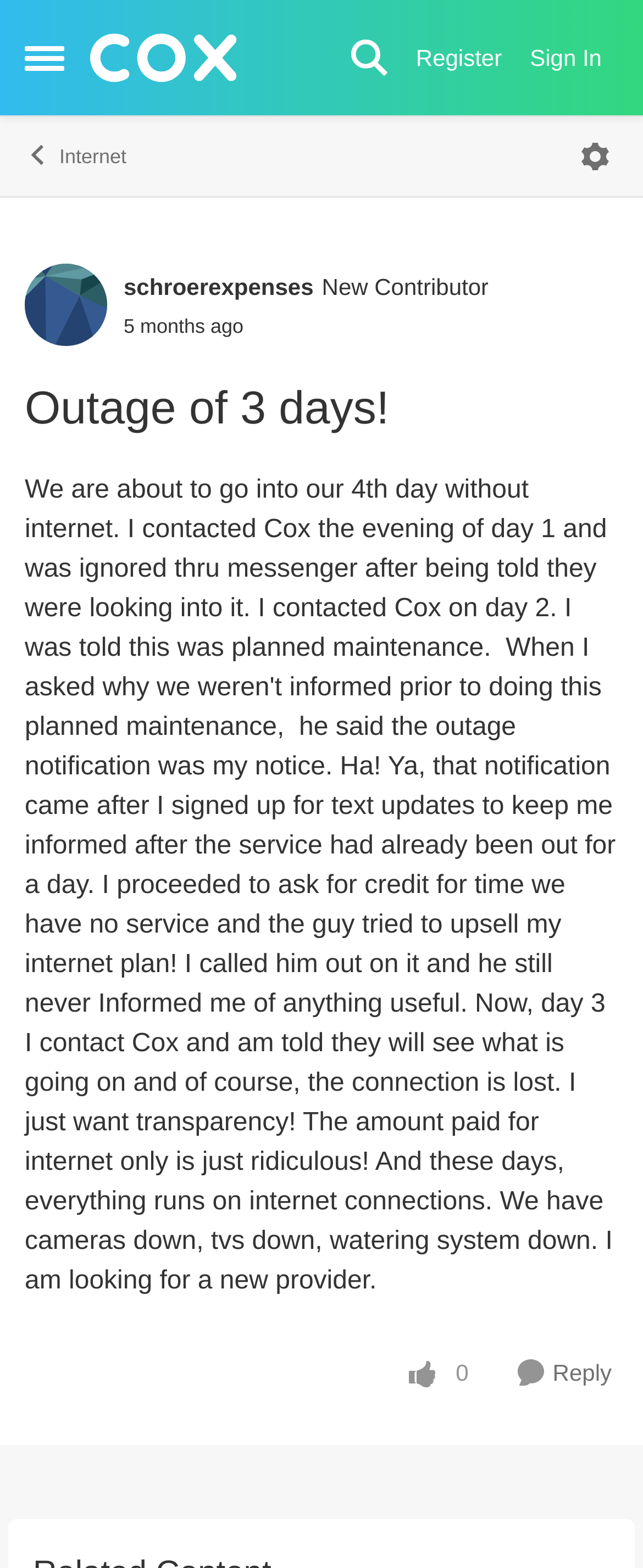What is the time period mentioned in the post?
Using the information from the image, give a concise answer in one word or a short phrase.

5 months ago